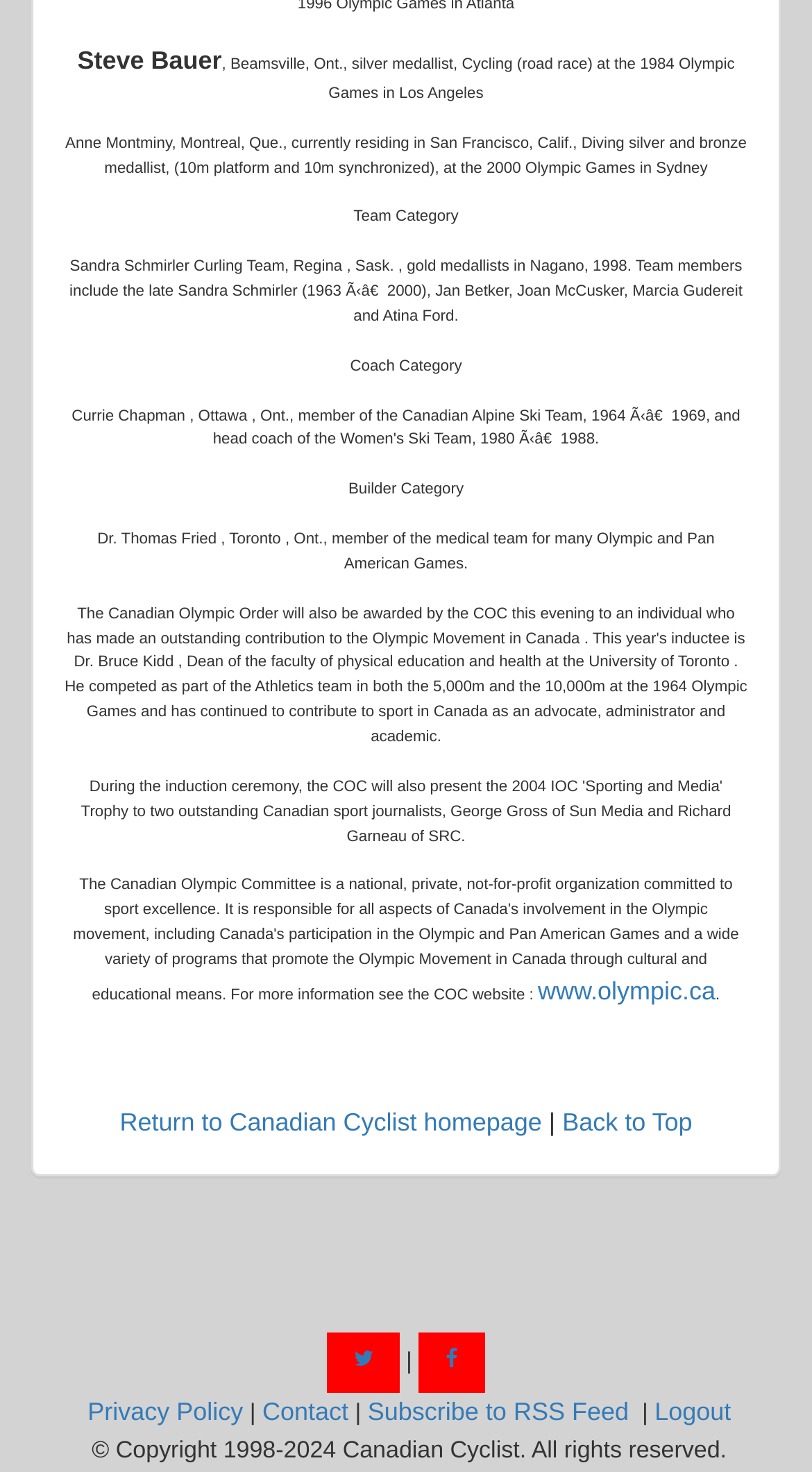Using the description "Return to Canadian Cyclist homepage", predict the bounding box of the relevant HTML element.

[0.147, 0.752, 0.667, 0.772]